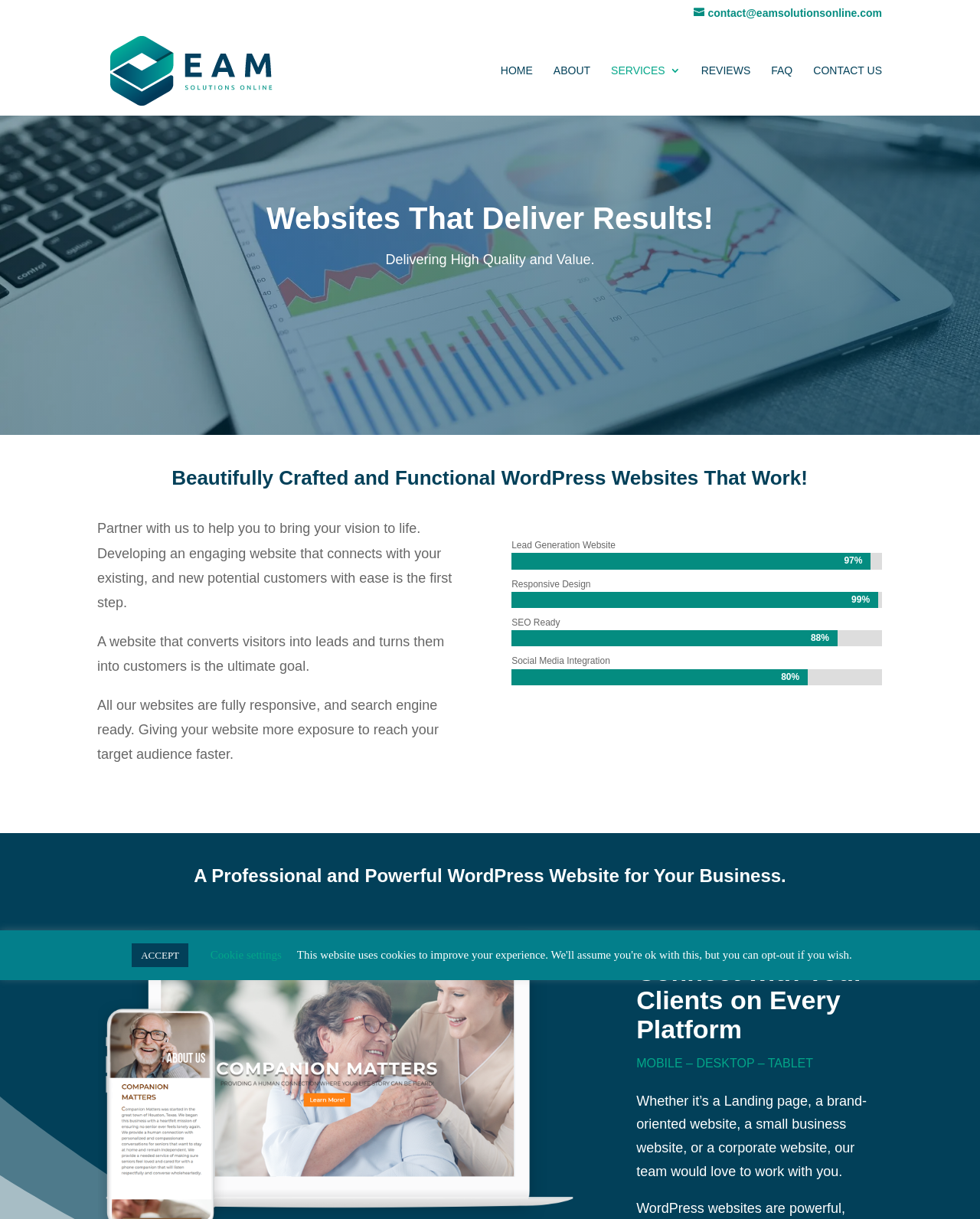What features do the company's websites have?
Please provide a single word or phrase as your answer based on the image.

Responsive Design, SEO Ready, Social Media Integration